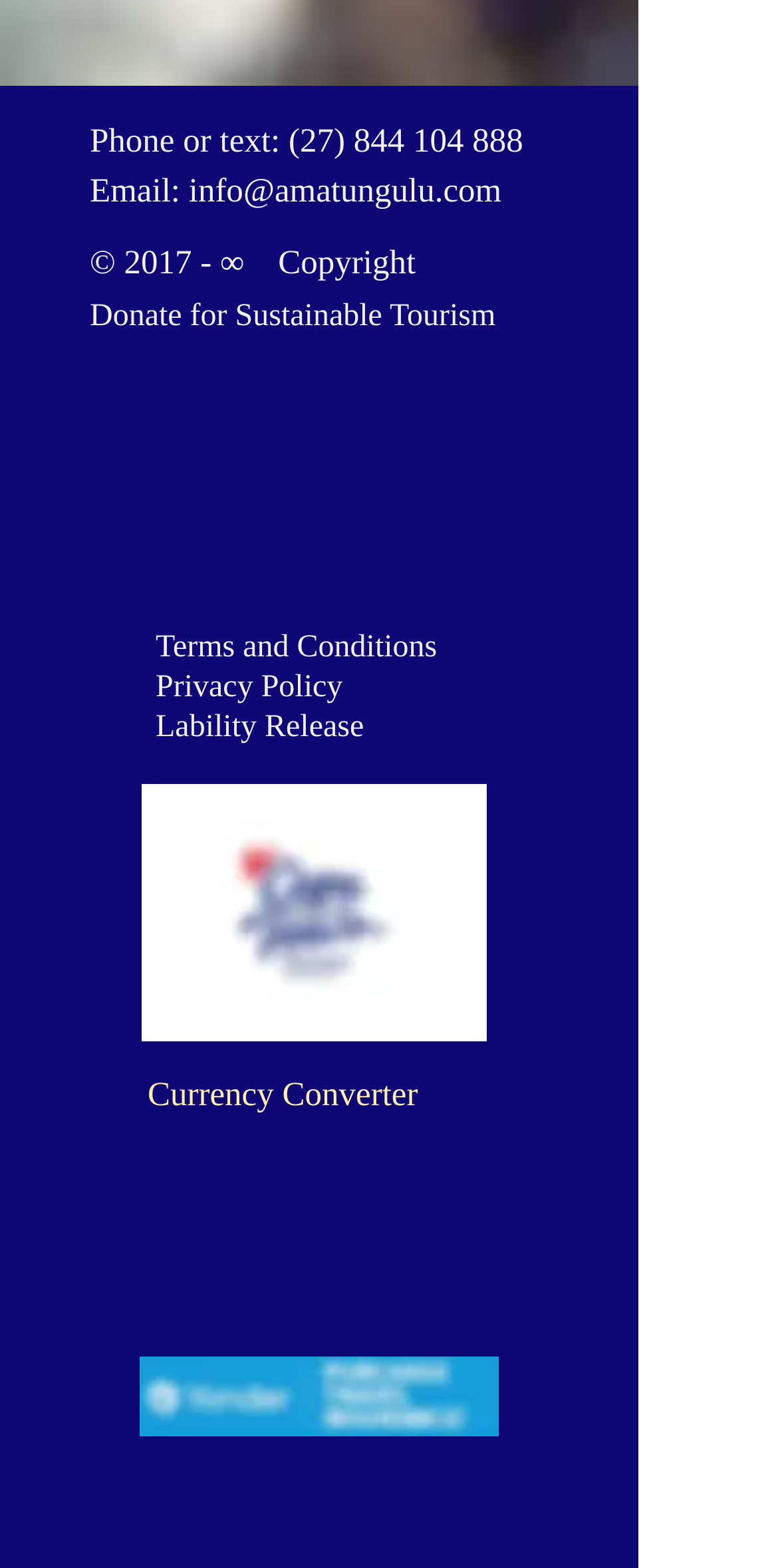Pinpoint the bounding box coordinates of the area that must be clicked to complete this instruction: "Send an email".

[0.313, 0.109, 0.353, 0.133]